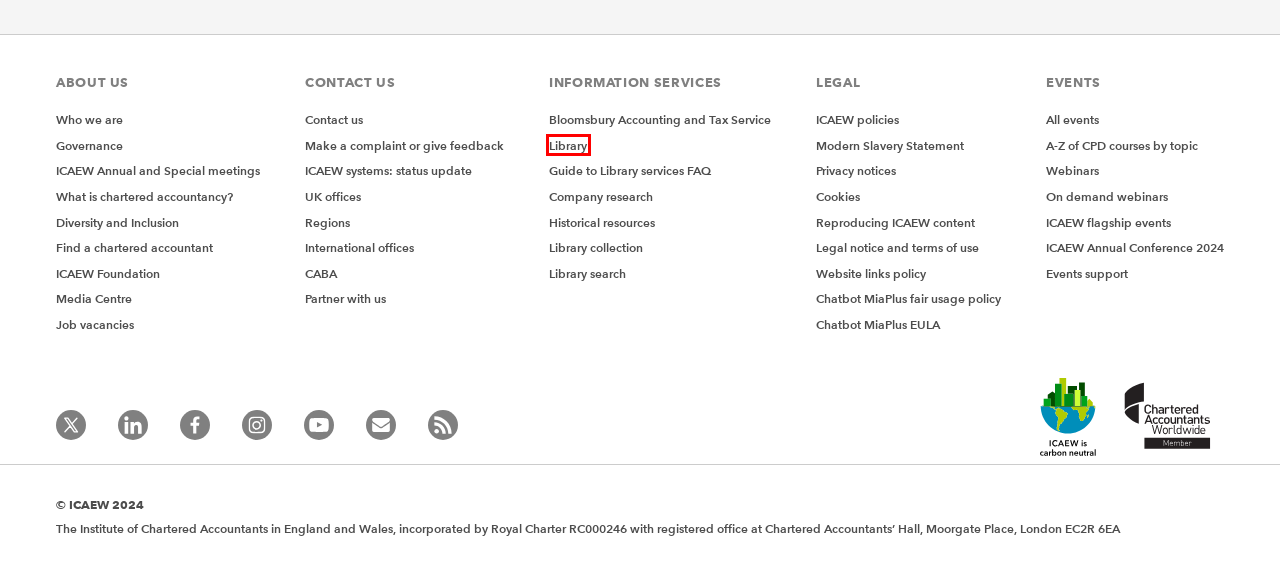You are provided with a screenshot of a webpage where a red rectangle bounding box surrounds an element. Choose the description that best matches the new webpage after clicking the element in the red bounding box. Here are the choices:
A. Governance | Who we are  | ICAEW
B. ICAEW RSS feeds | ICAEW
C. Partner with us | ICAEW
D. Library & Information Service | ICAEW
E. Guide to services FAQ | Library | ICAEW
F. Chatbot MiaPlus EULA | ICAEW
G. CPD course catalogue | ICAEW
H. ICAEW Foundation | ICAEW

D